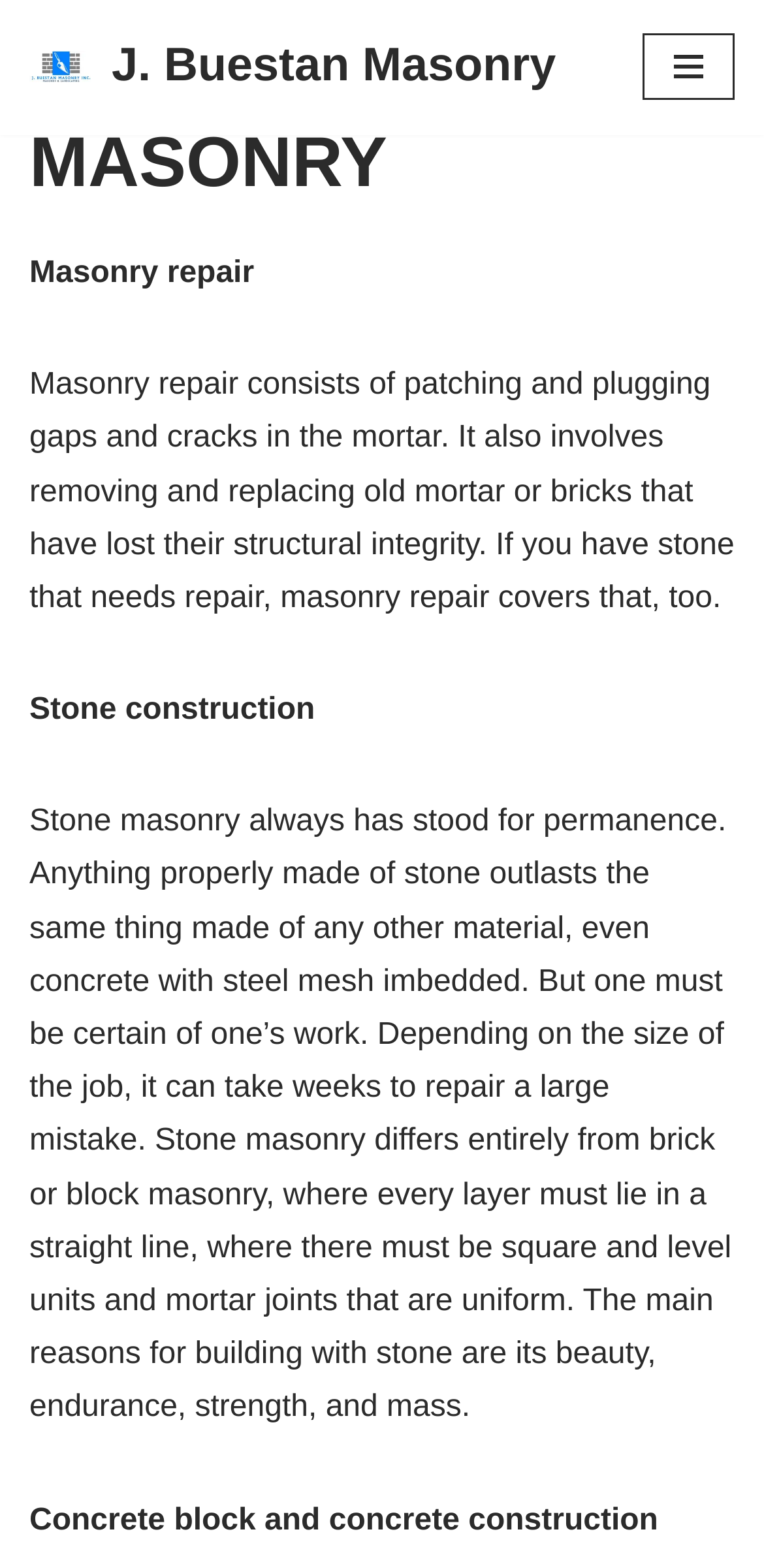Reply to the question with a brief word or phrase: What is the main service offered by J. Buestan Masonry?

Masonry